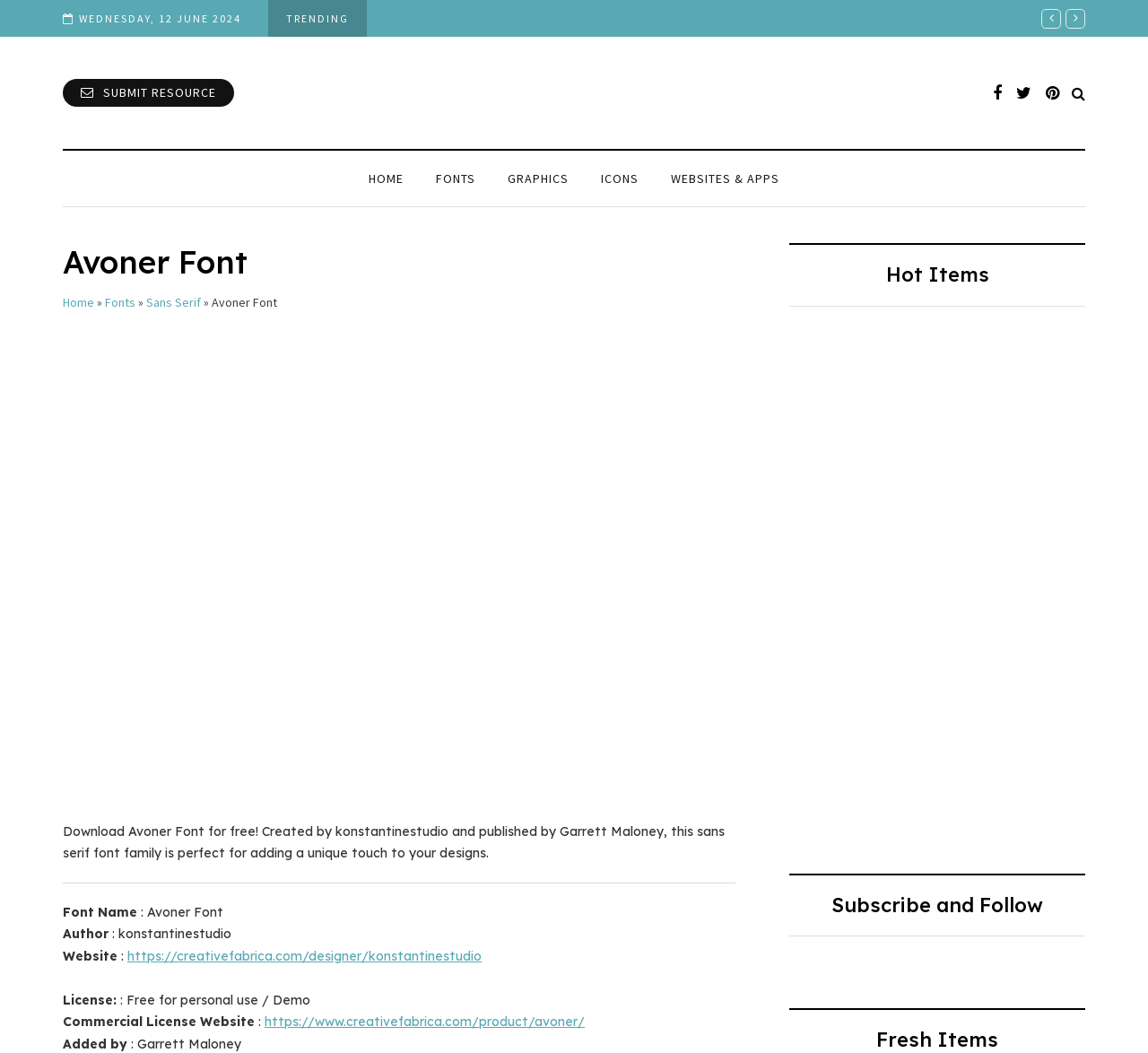Provide the bounding box coordinates for the area that should be clicked to complete the instruction: "Get a free quote".

None